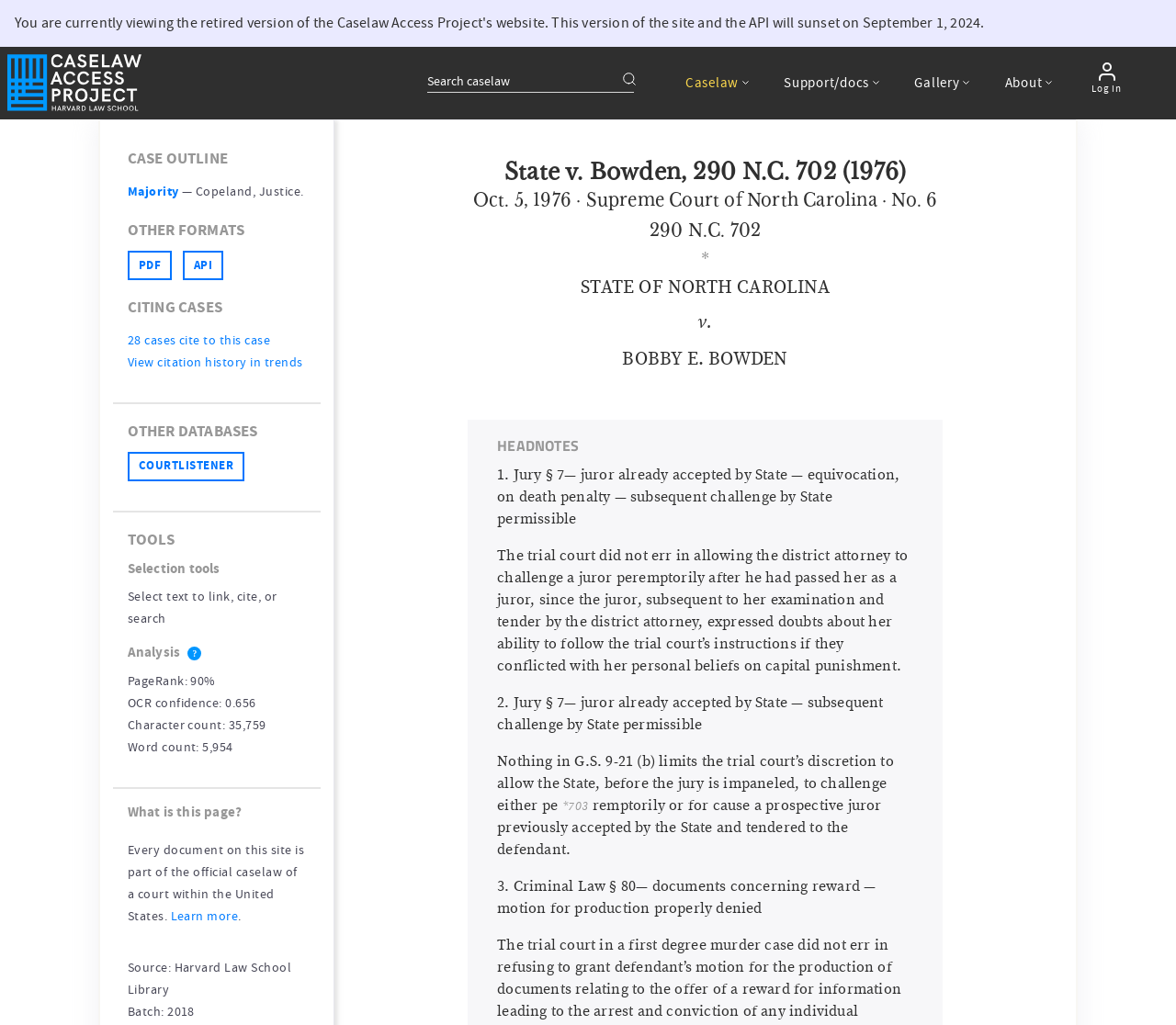Please determine the bounding box coordinates for the element with the description: "0".

None